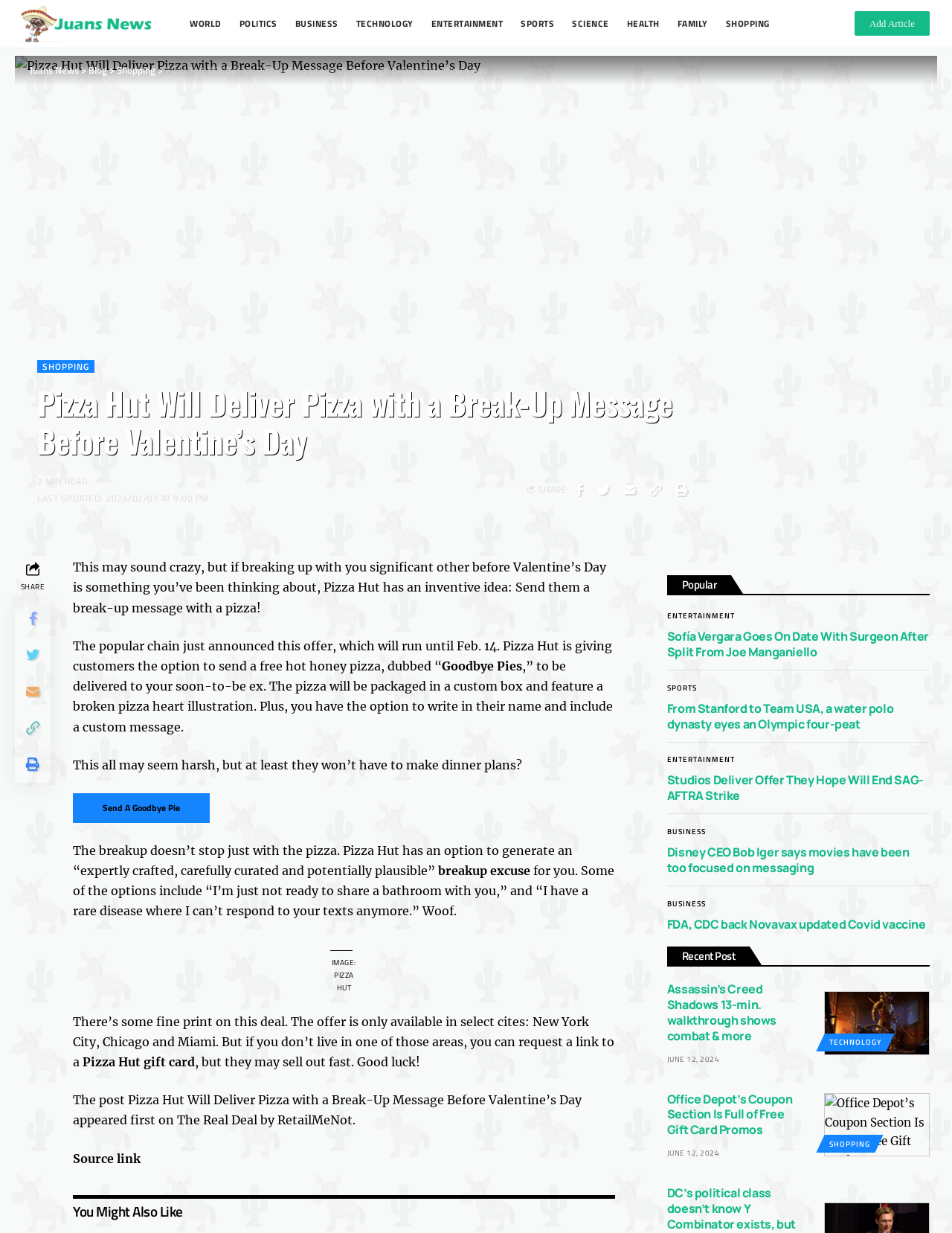Locate the bounding box of the user interface element based on this description: "Technology".

[0.364, 0.005, 0.443, 0.034]